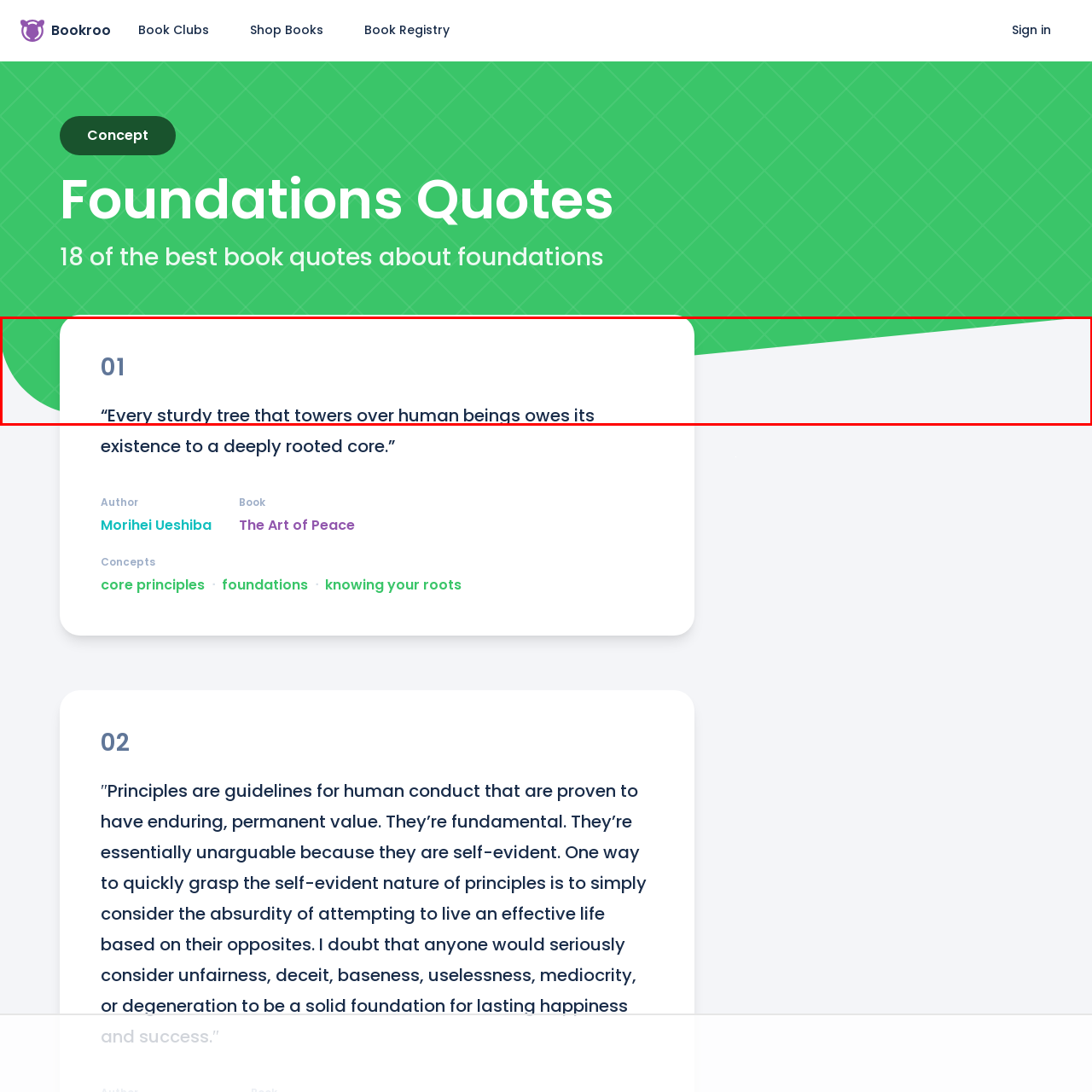Who is the author of the quote?
Consider the details within the red bounding box and provide a thorough answer to the question.

The caption explicitly states that the author of the quote is Morihei Ueshiba, and also provides a link to explore further information about the author and the book 'The Art of Peace'.